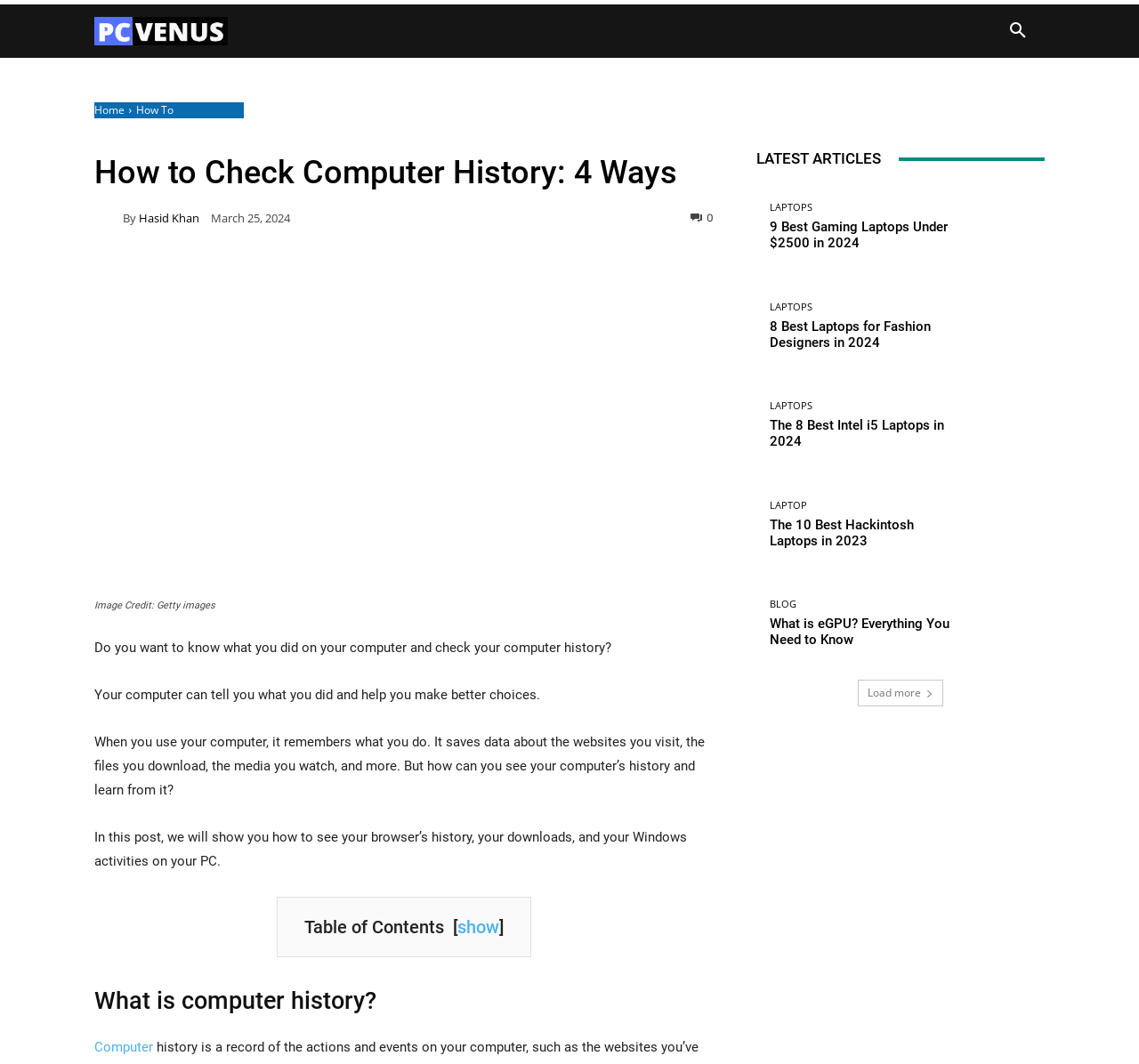Identify the bounding box coordinates of the part that should be clicked to carry out this instruction: "Click the 'Search' button".

[0.87, 0.004, 0.917, 0.054]